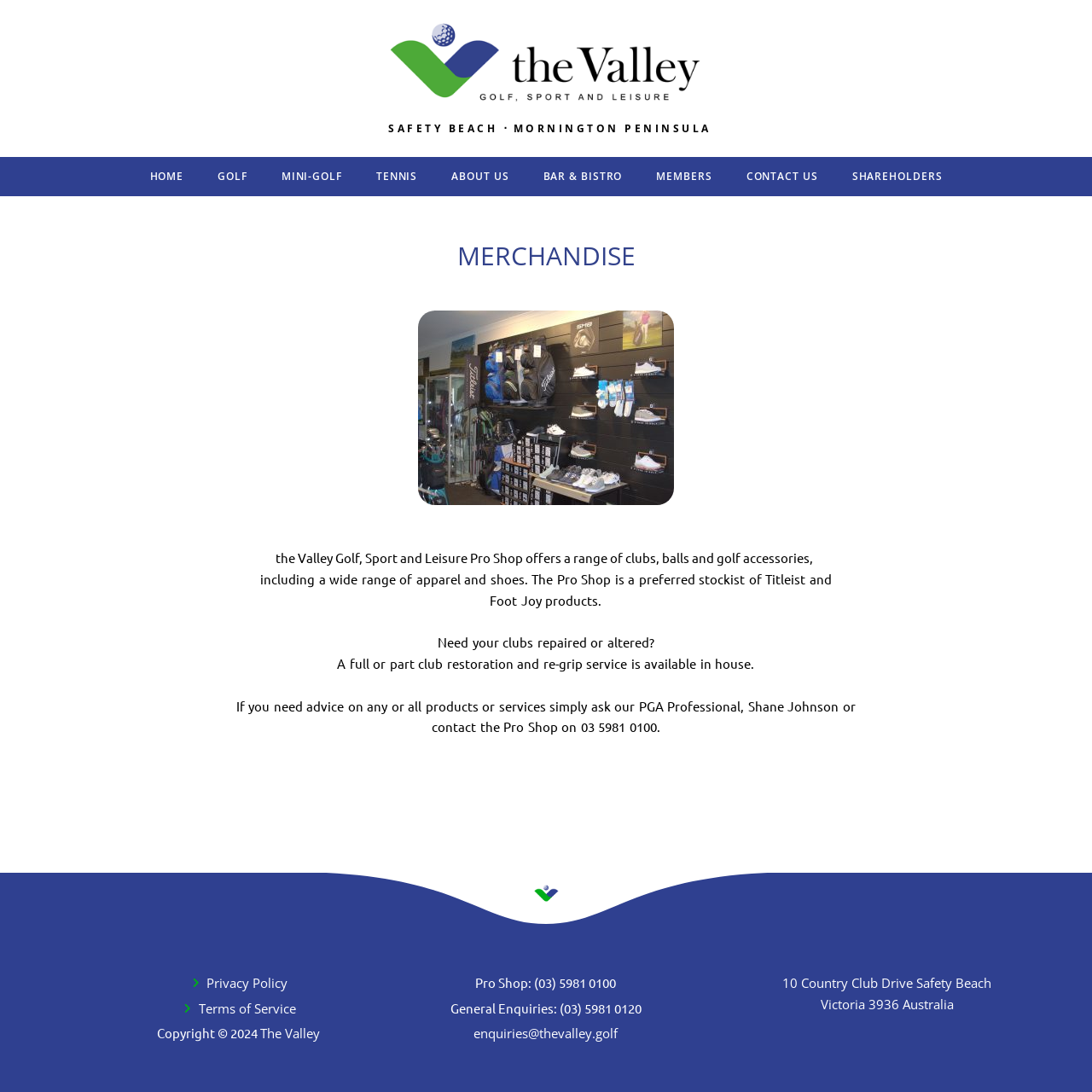Please determine the bounding box coordinates, formatted as (top-left x, top-left y, bottom-right x, bottom-right y), with all values as floating point numbers between 0 and 1. Identify the bounding box of the region described as: Bar & Bistro

[0.482, 0.144, 0.585, 0.18]